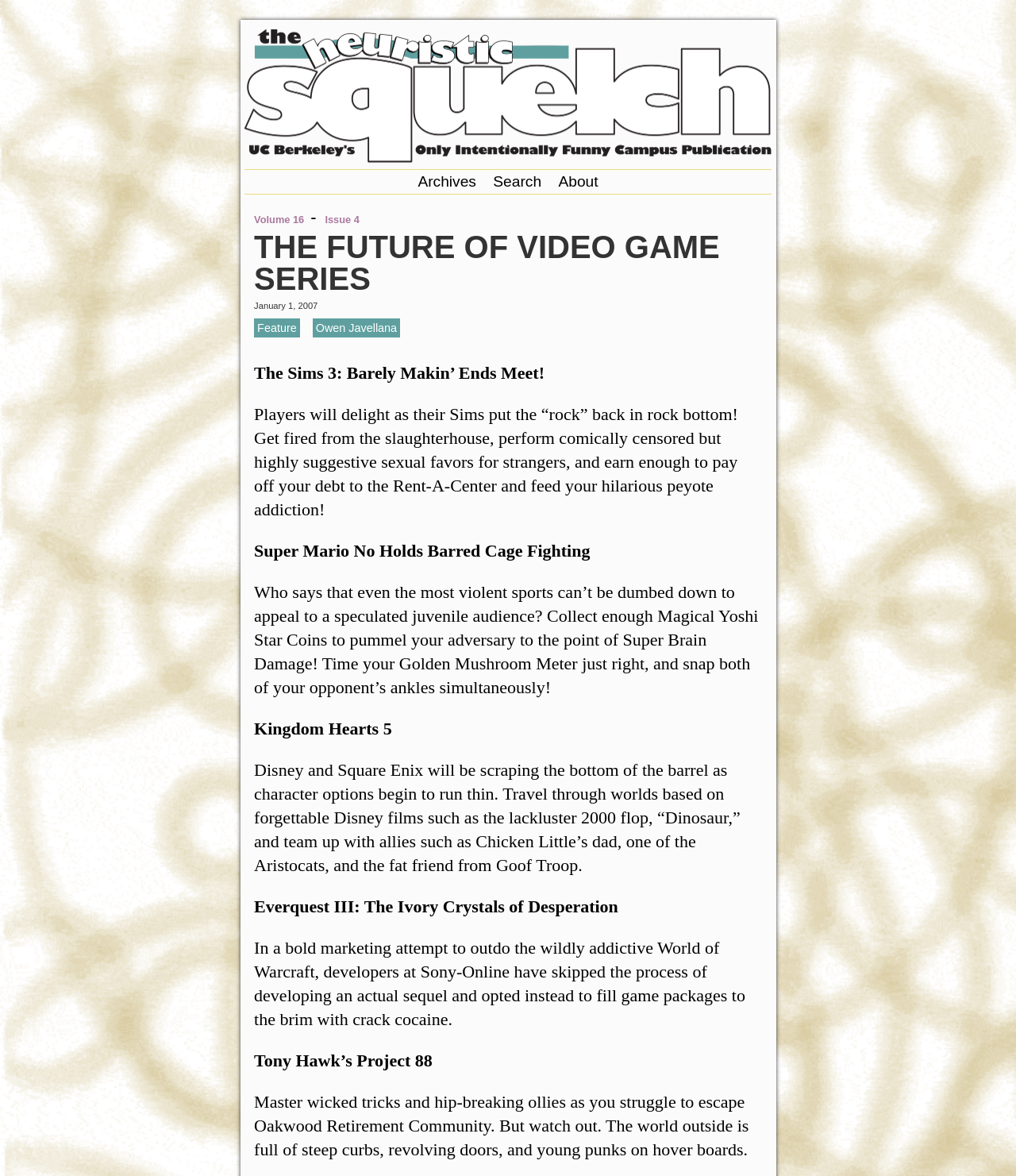Provide a comprehensive description of the webpage.

The webpage appears to be a satirical article or blog post about the future of video game series. At the top, there is a logo or image of "The Heuristic Squelch" accompanied by a link to the same name. Below this, there are three links to "Archives", "Search", and "About" respectively, aligned horizontally.

The main content of the page is divided into sections, each with a heading and descriptive text. The first section has a heading "THE FUTURE OF VIDEO GAME SERIES" and a subheading "January 1, 2007". Below this, there are links to "Feature" and "Owen Javellana", which may be the author or category of the article.

The main content of the page consists of five sections, each describing a fictional video game series. The first section is about "The Sims 3: Barely Makin’ Ends Meet!", which is a humorous take on the Sims series. The second section is about "Super Mario No Holds Barred Cage Fighting", which is a satirical take on the Mario series. The third section is about "Kingdom Hearts 5", which is a humorous take on the Kingdom Hearts series. The fourth section is about "Everquest III: The Ivory Crystals of Desperation", which is a satirical take on the Everquest series. The fifth and final section is about "Tony Hawk’s Project 88", which is a humorous take on the Tony Hawk series.

Each section has a bold heading and a descriptive paragraph that is often humorous and sarcastic in tone. The text is arranged in a single column, with each section separated by a small gap. There are no images or other multimedia elements on the page, aside from the logo or image at the top.